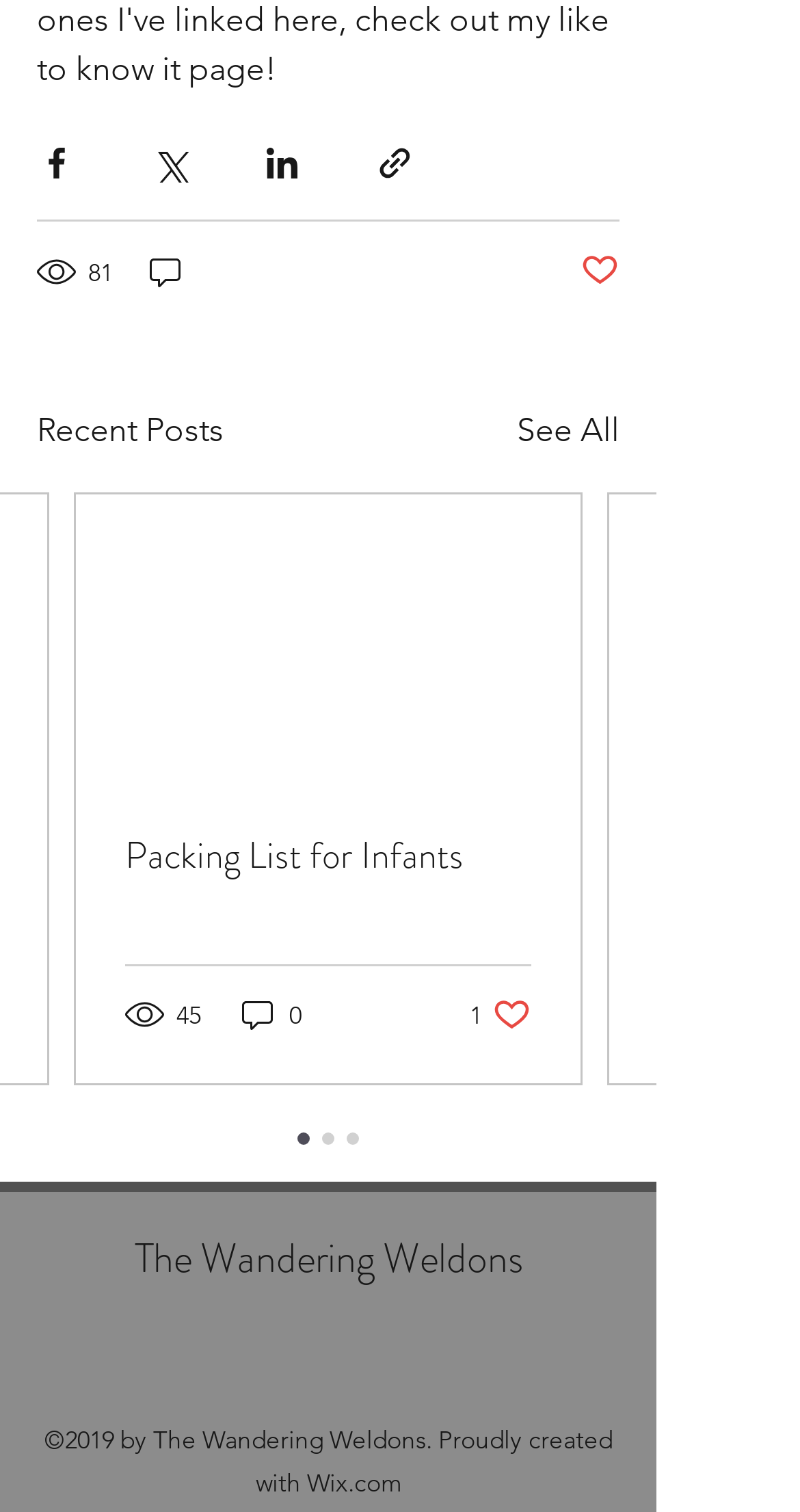Show the bounding box coordinates of the region that should be clicked to follow the instruction: "Apply for Executive Head Chef job."

None